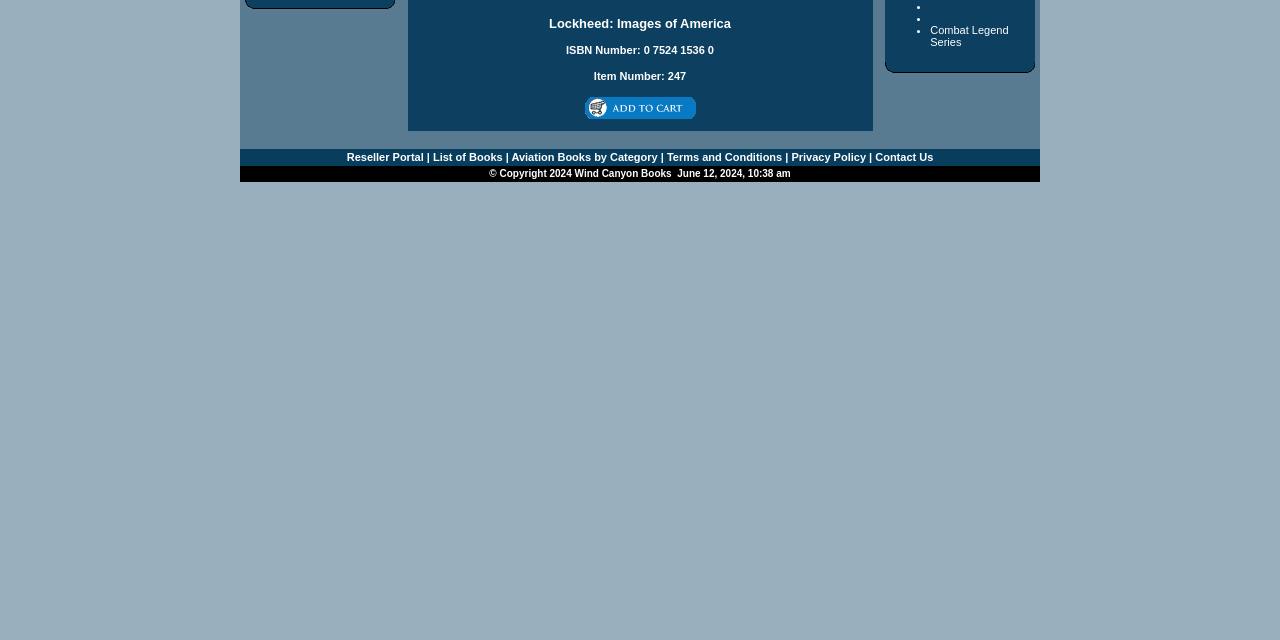Determine the bounding box coordinates of the UI element that matches the following description: "Combat Legend Series". The coordinates should be four float numbers between 0 and 1 in the format [left, top, right, bottom].

[0.727, 0.038, 0.788, 0.075]